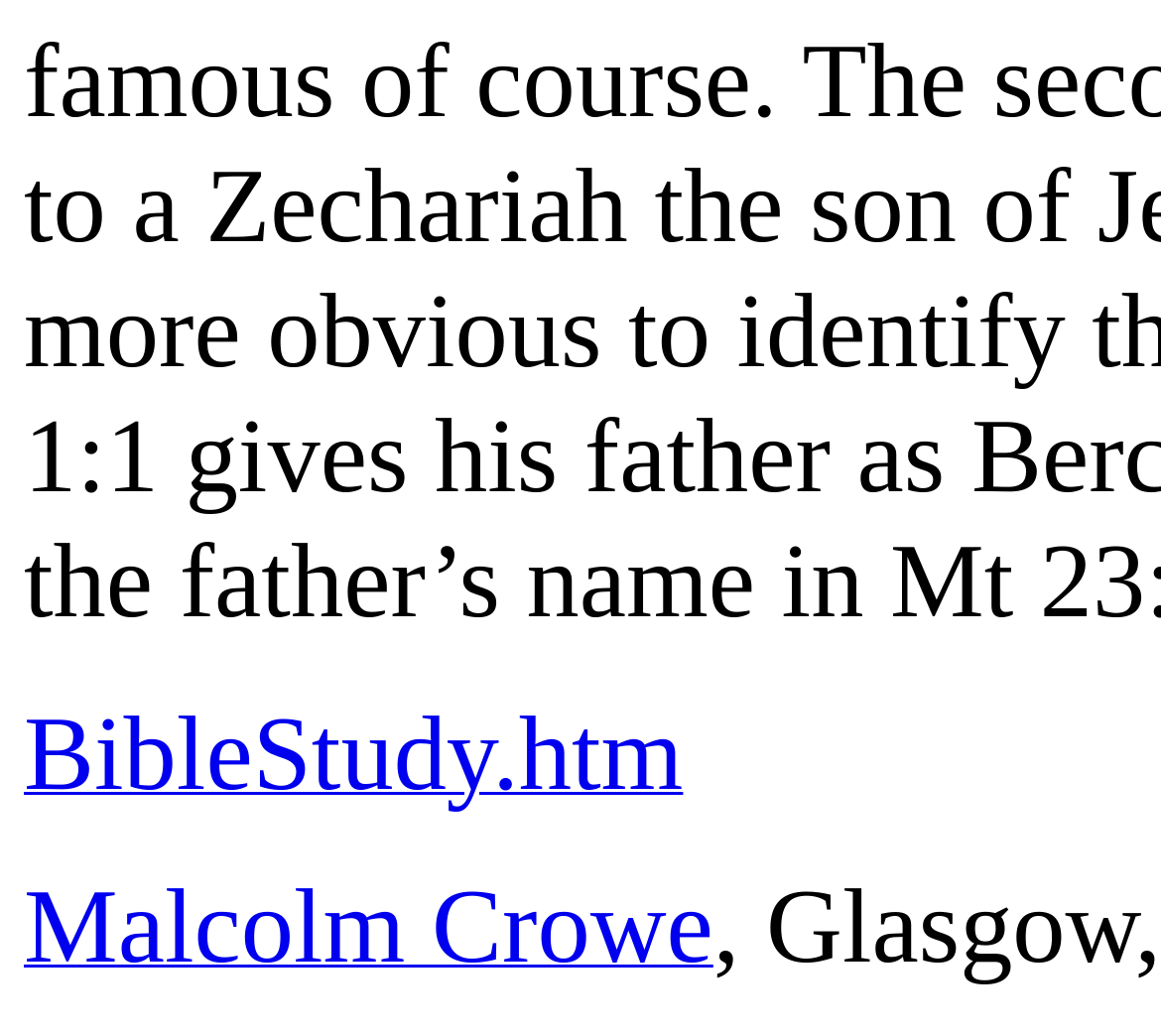Provide the bounding box coordinates of the HTML element described by the text: "BibleStudy.htm".

[0.021, 0.724, 0.588, 0.773]